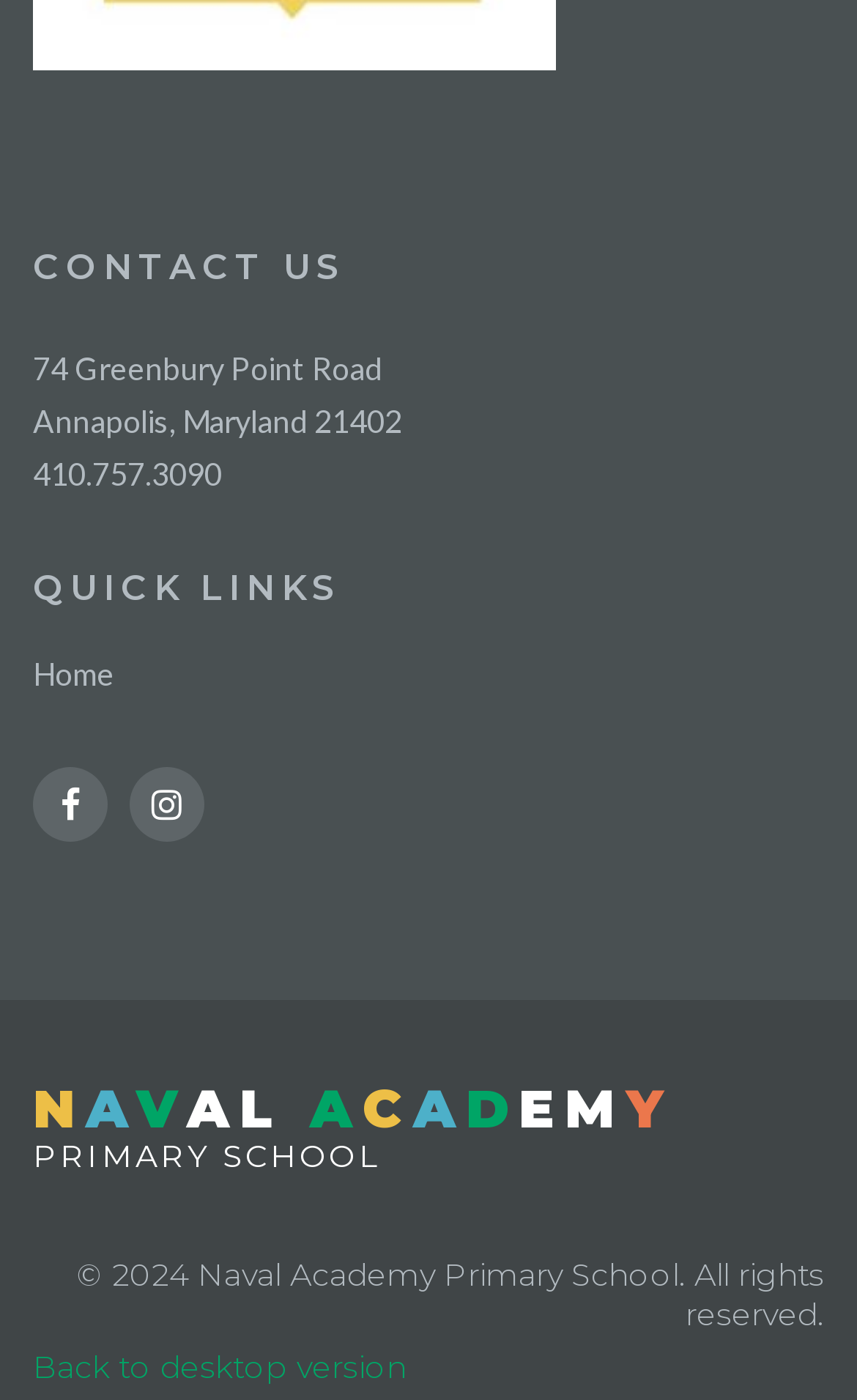From the image, can you give a detailed response to the question below:
What is the year of copyright?

The year of copyright can be found at the bottom of the webpage, in the copyright section. The static text element '2024' provides the year of copyright.